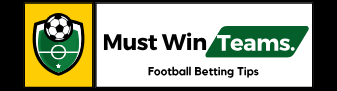Generate an in-depth description of the image.

The image features the logo for "Must Win Teams," a service dedicated to providing football betting tips. The design prominently showcases a shield emblem with a football, symbolizing sports and competition. The words "Must Win" are displayed in bold black font, emphasizing urgency and encouragement, while "Teams." is styled in green with a sleek, modern touch to reflect growth and success in football betting. Below the logo, the tagline "Football Betting Tips" clearly communicates the service's focus, appealing to football enthusiasts looking for reliable predictions and insights. The overall color scheme includes yellow, green, and black, reinforcing a vibrant and dynamic identity associated with football.